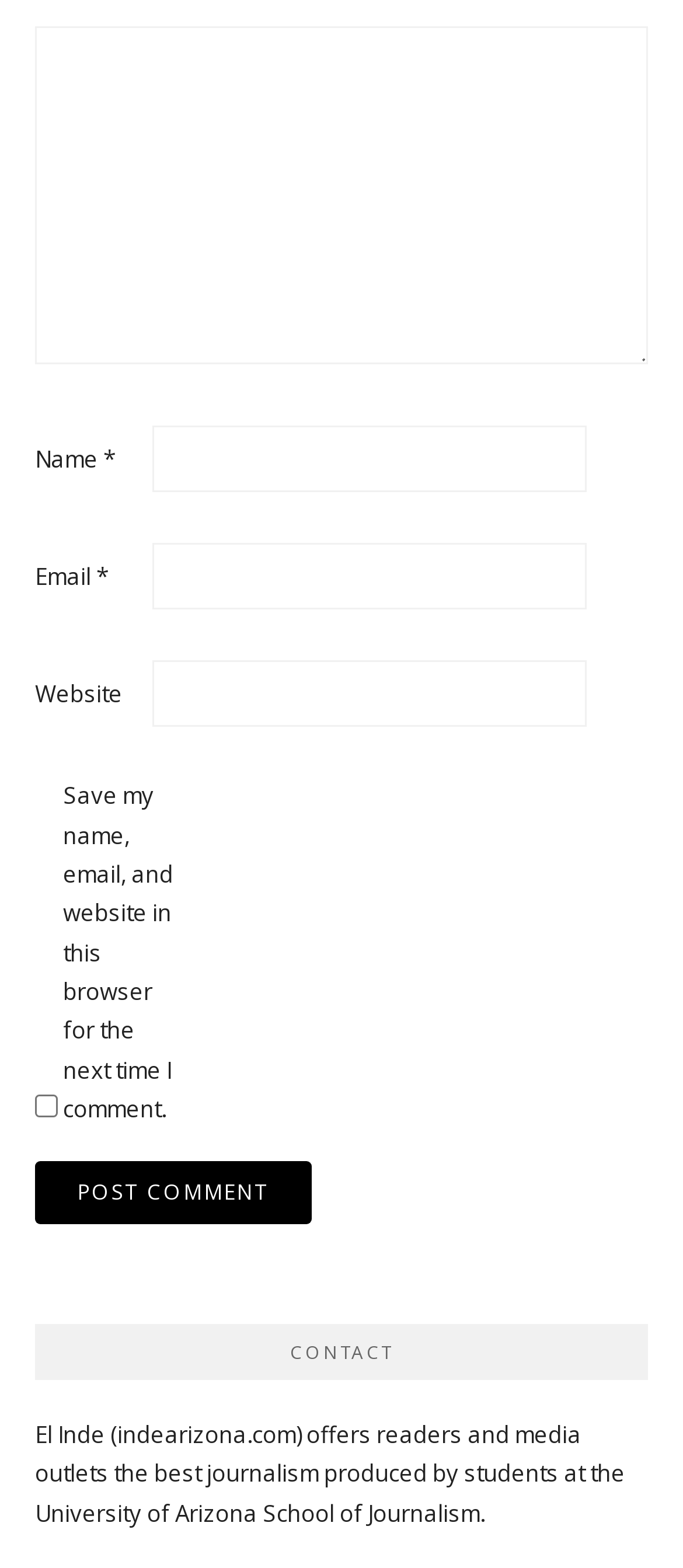Locate the bounding box coordinates of the clickable region necessary to complete the following instruction: "Enter a comment". Provide the coordinates in the format of four float numbers between 0 and 1, i.e., [left, top, right, bottom].

[0.051, 0.017, 0.949, 0.232]